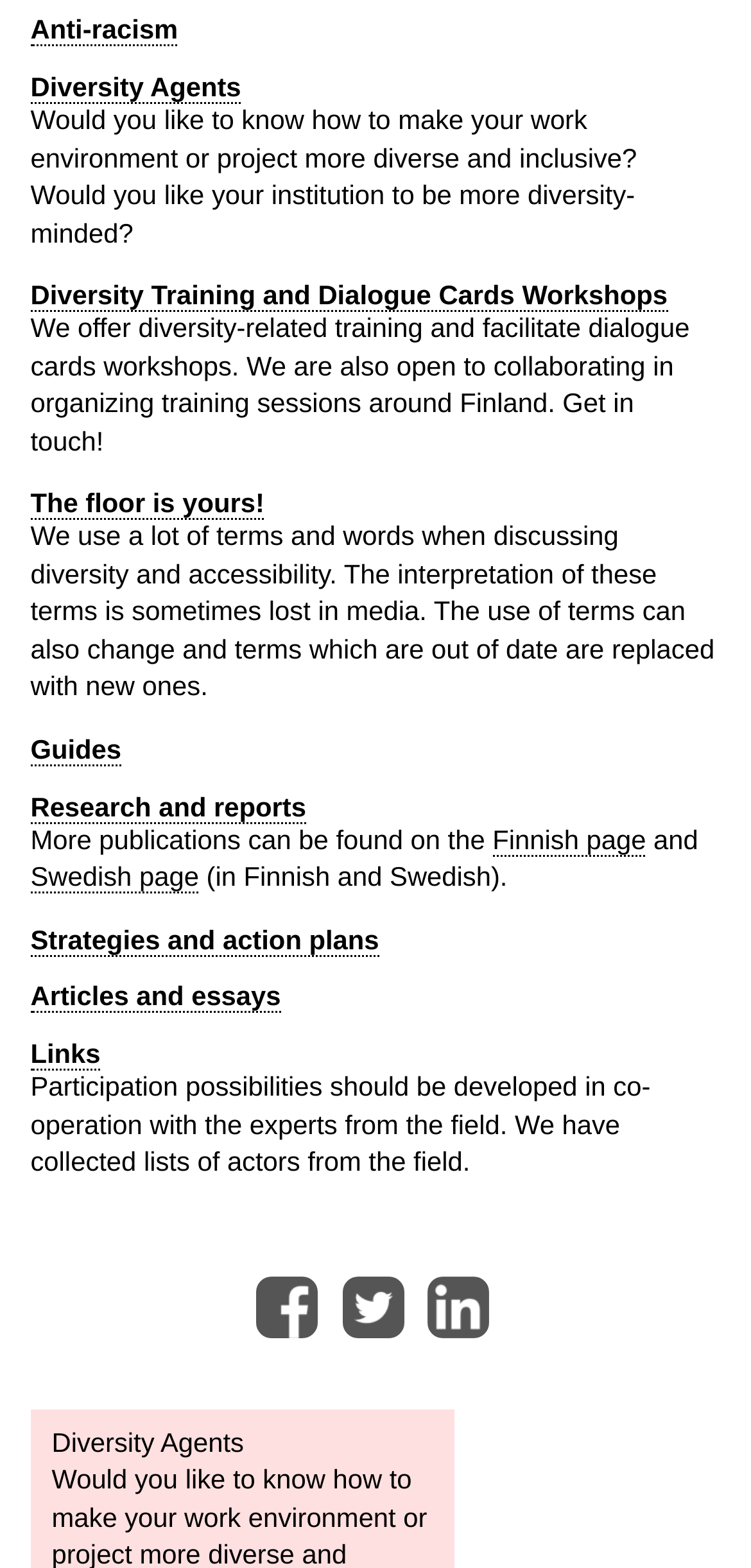Identify the bounding box coordinates for the element you need to click to achieve the following task: "Share on Facebook". The coordinates must be four float values ranging from 0 to 1, formatted as [left, top, right, bottom].

[0.342, 0.814, 0.424, 0.854]